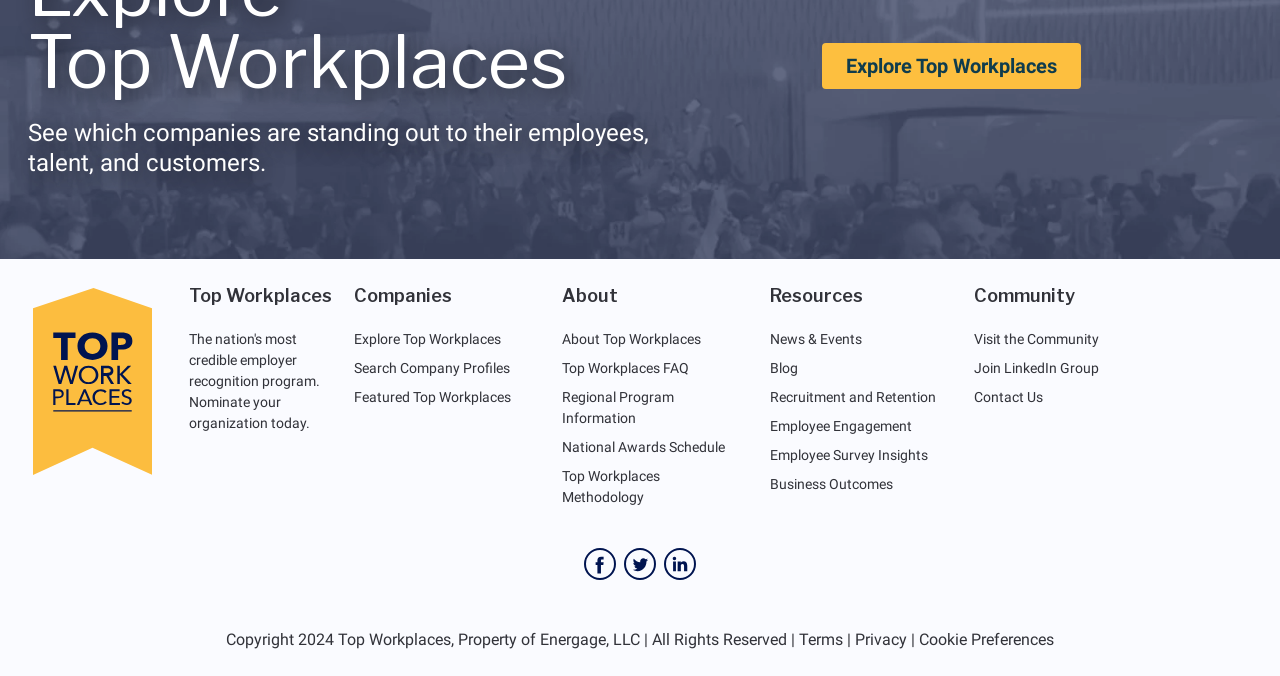Specify the bounding box coordinates of the element's area that should be clicked to execute the given instruction: "Follow Top Workplaces on Facebook". The coordinates should be four float numbers between 0 and 1, i.e., [left, top, right, bottom].

[0.456, 0.81, 0.481, 0.857]